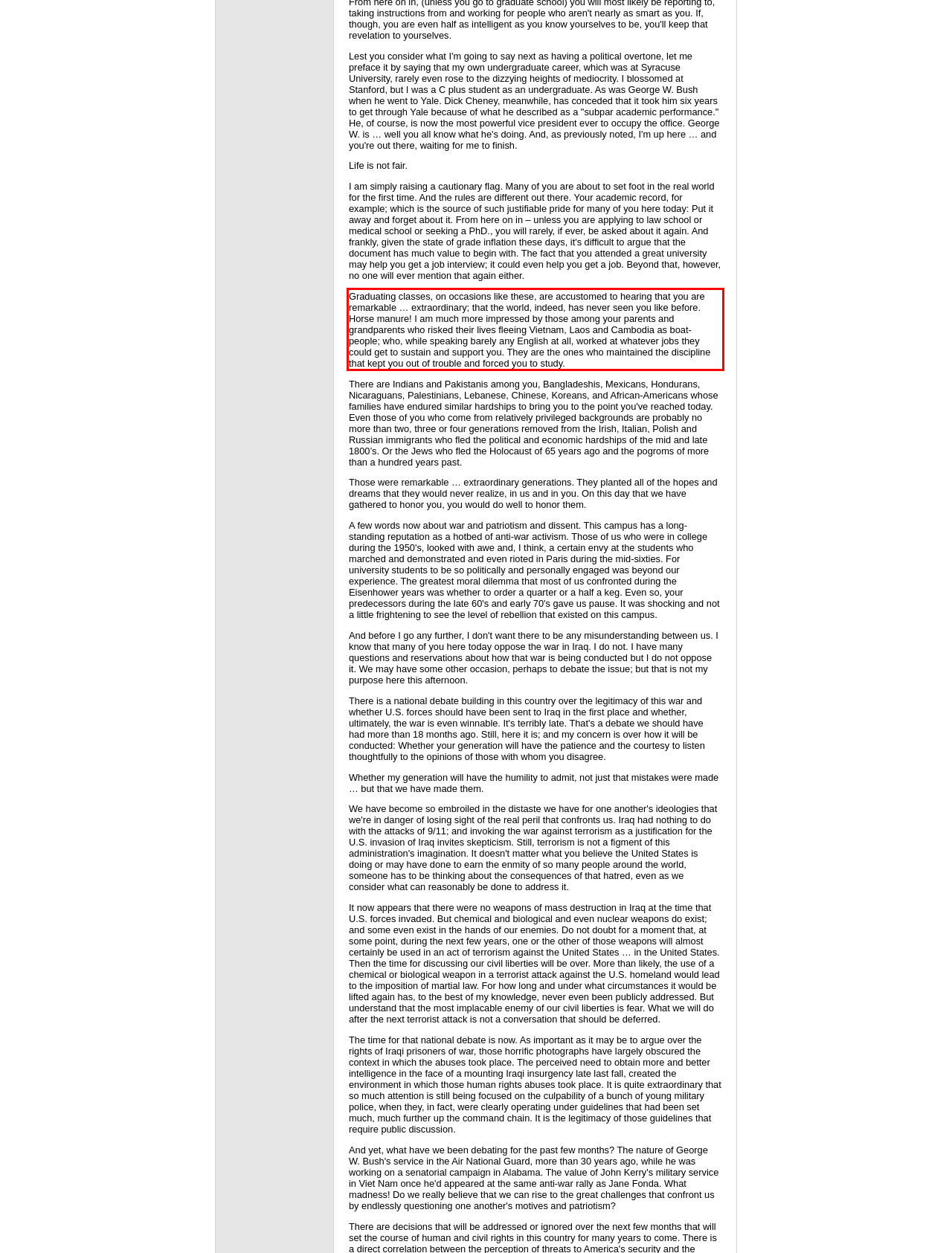You are provided with a webpage screenshot that includes a red rectangle bounding box. Extract the text content from within the bounding box using OCR.

Graduating classes, on occasions like these, are accustomed to hearing that you are remarkable … extraordinary; that the world, indeed, has never seen you like before. Horse manure! I am much more impressed by those among your parents and grandparents who risked their lives fleeing Vietnam, Laos and Cambodia as boat-people; who, while speaking barely any English at all, worked at whatever jobs they could get to sustain and support you. They are the ones who maintained the discipline that kept you out of trouble and forced you to study.